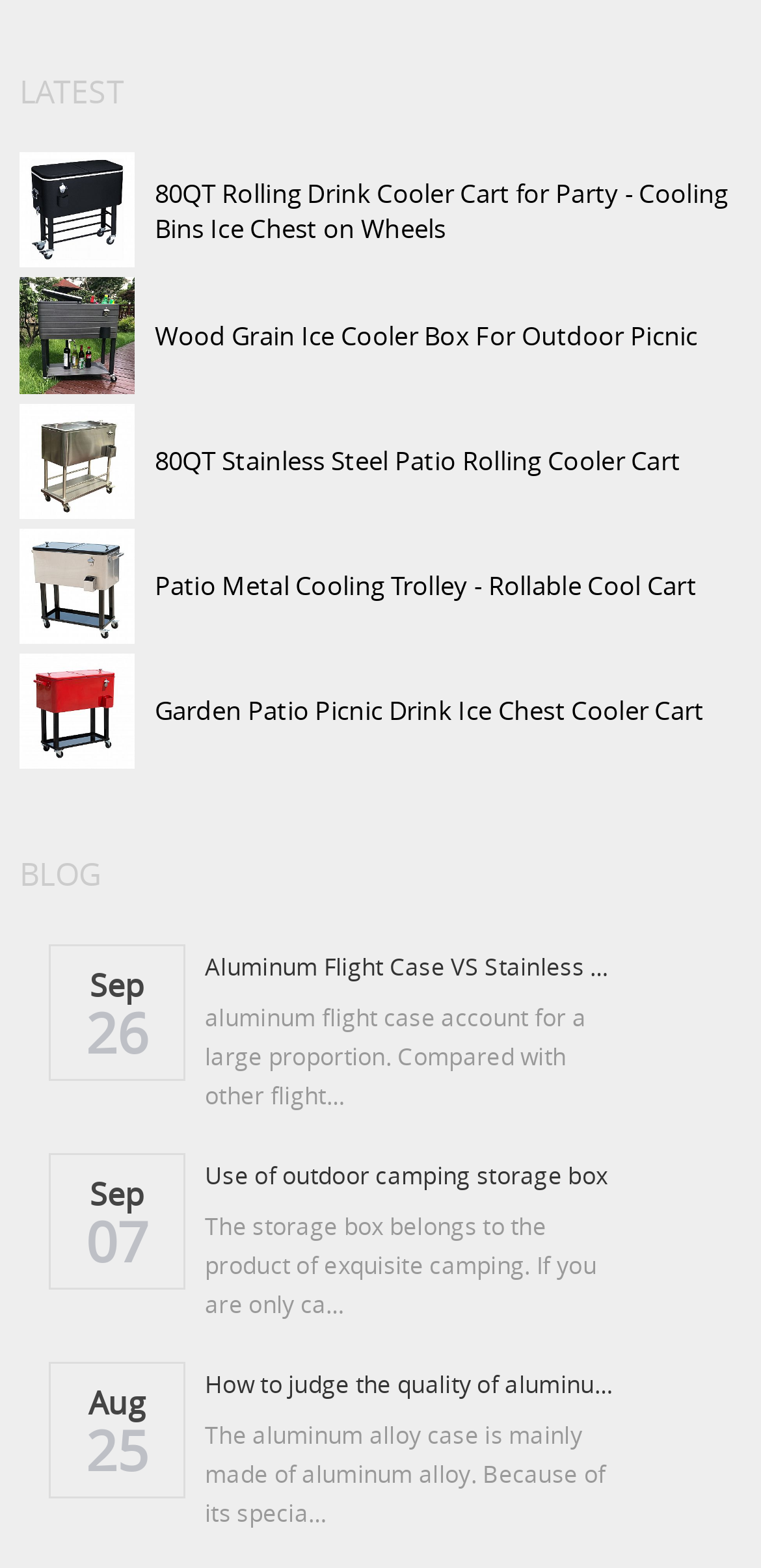Could you find the bounding box coordinates of the clickable area to complete this instruction: "View the blog"?

[0.026, 0.544, 0.134, 0.571]